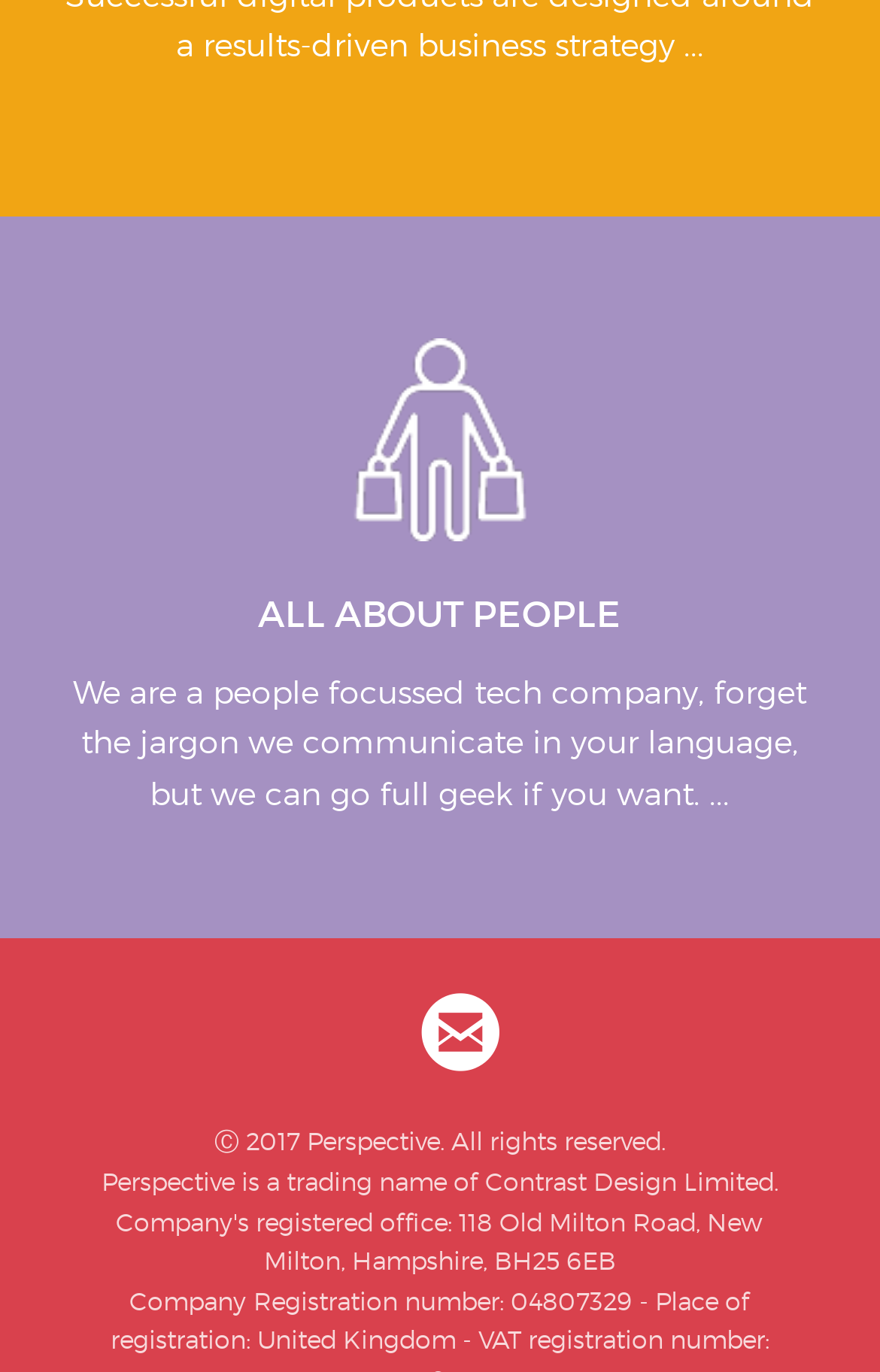What is the content of the image?
Carefully examine the image and provide a detailed answer to the question.

The image element with ID 217 does not have any OCR text or element description, so it is unknown what the content of the image is.